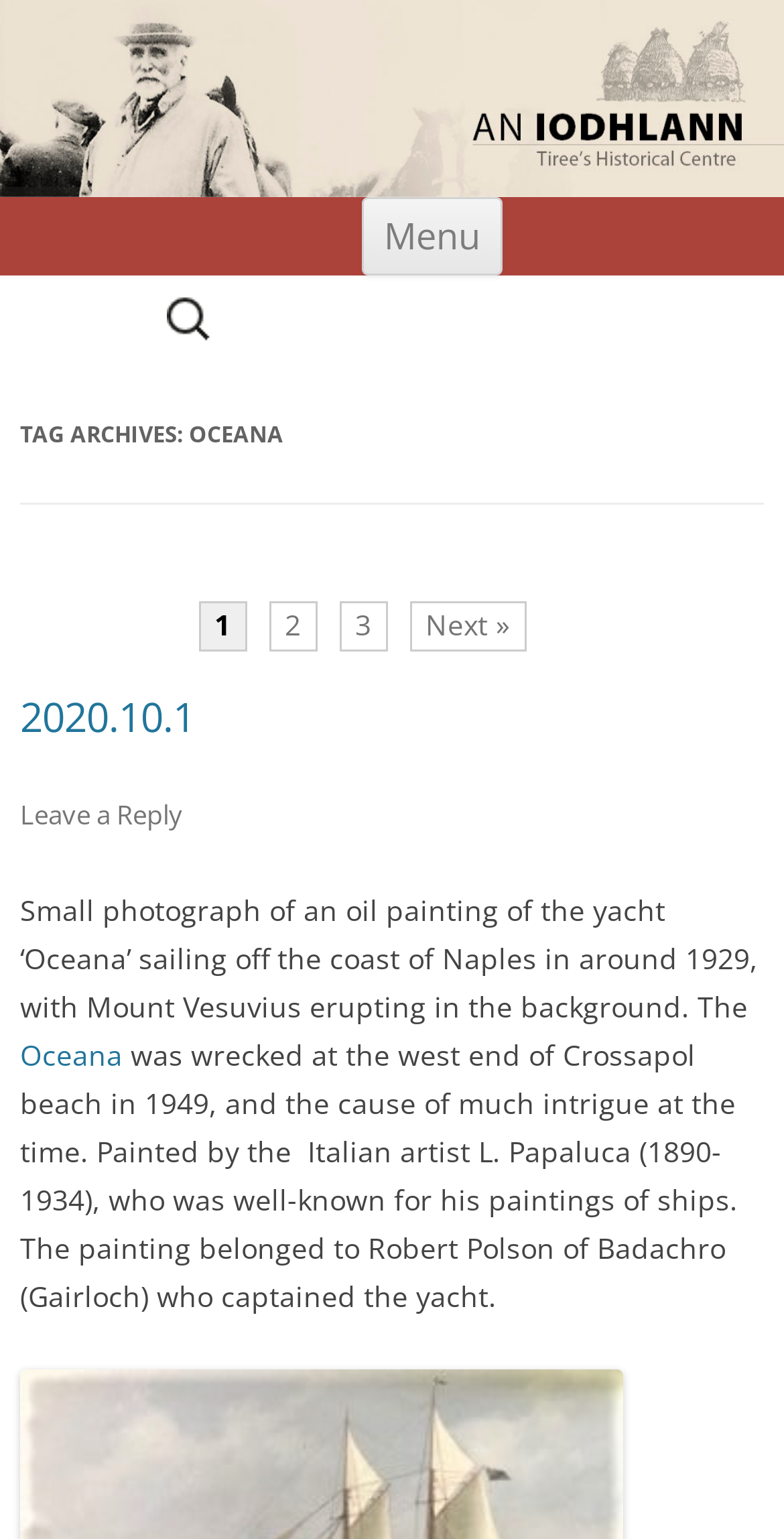Locate the bounding box coordinates of the segment that needs to be clicked to meet this instruction: "Leave a reply".

[0.026, 0.517, 0.233, 0.54]